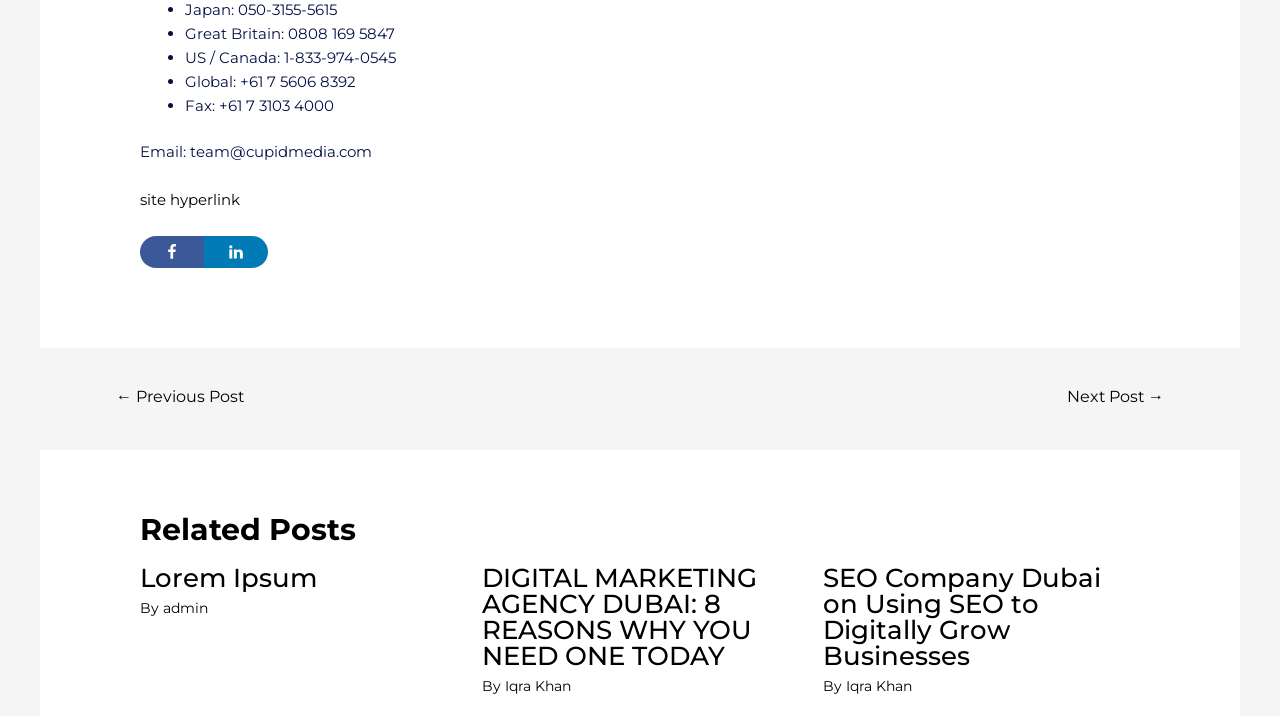Identify the bounding box for the described UI element: "Next Post →".

[0.815, 0.531, 0.928, 0.583]